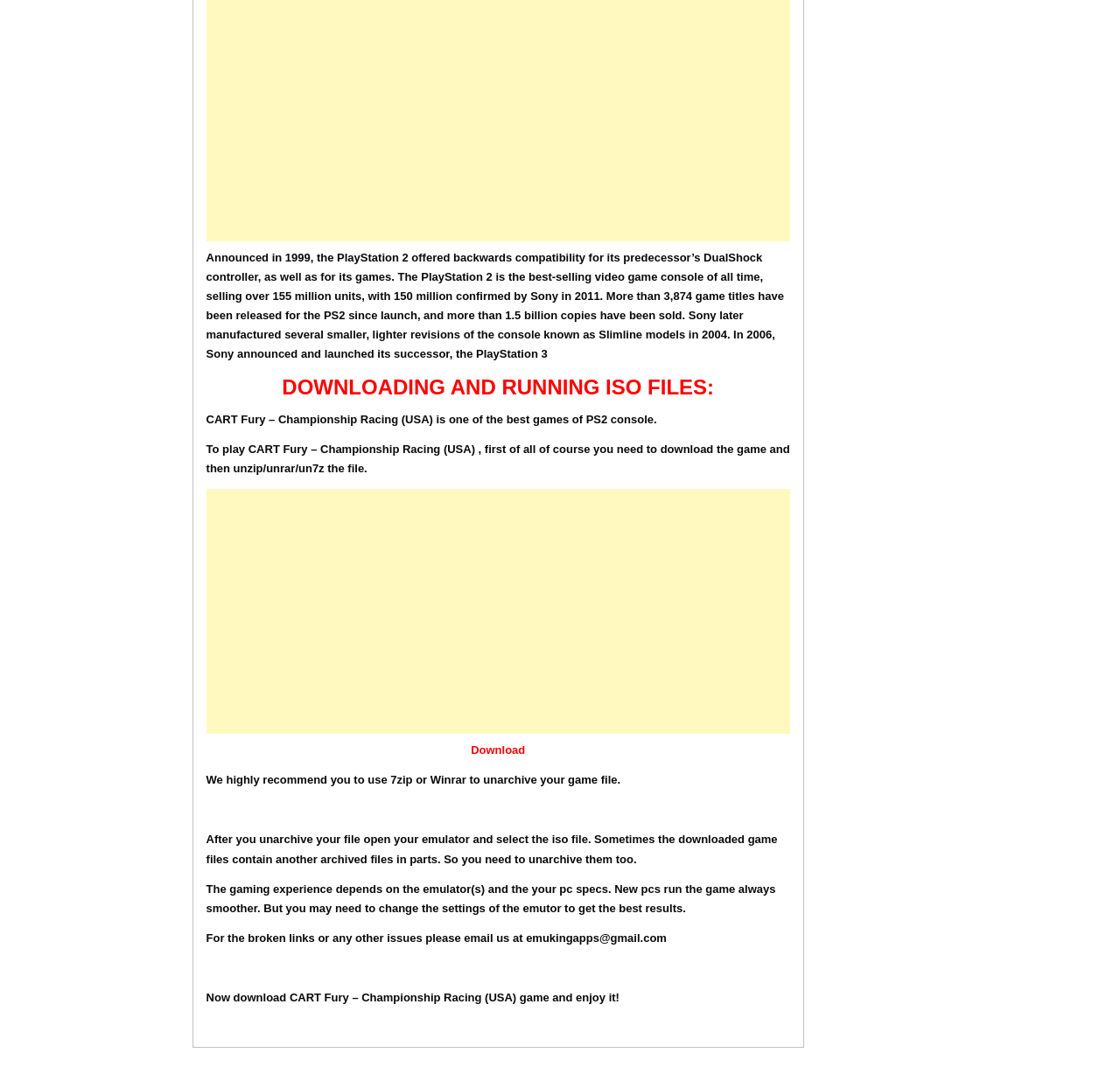Provide the bounding box coordinates of the HTML element this sentence describes: "aria-label="Advertisement" name="aswift_3" title="Advertisement"".

[0.184, 0.45, 0.705, 0.675]